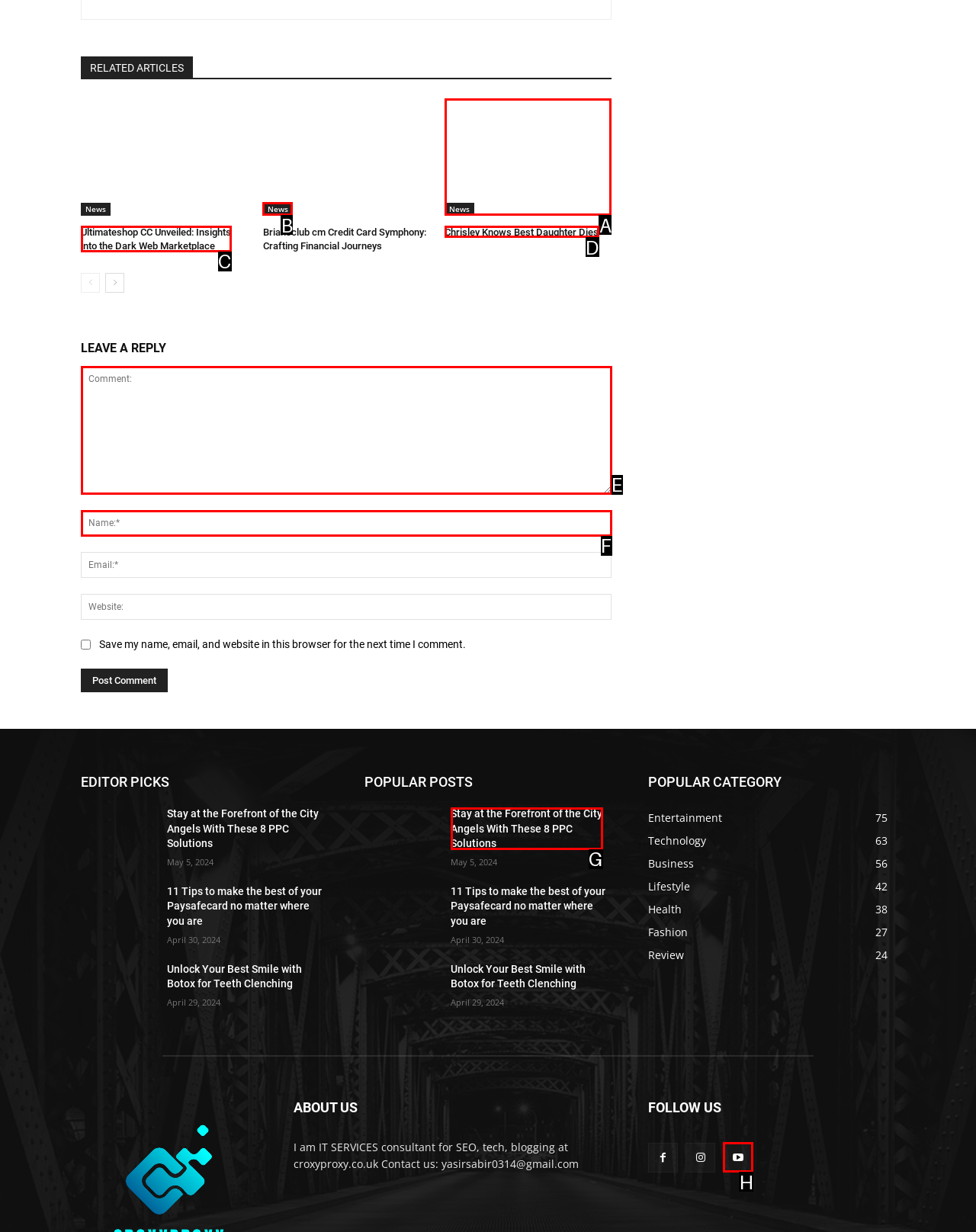Based on the description: title="Chrisley Knows Best Daughter Dies"
Select the letter of the corresponding UI element from the choices provided.

A